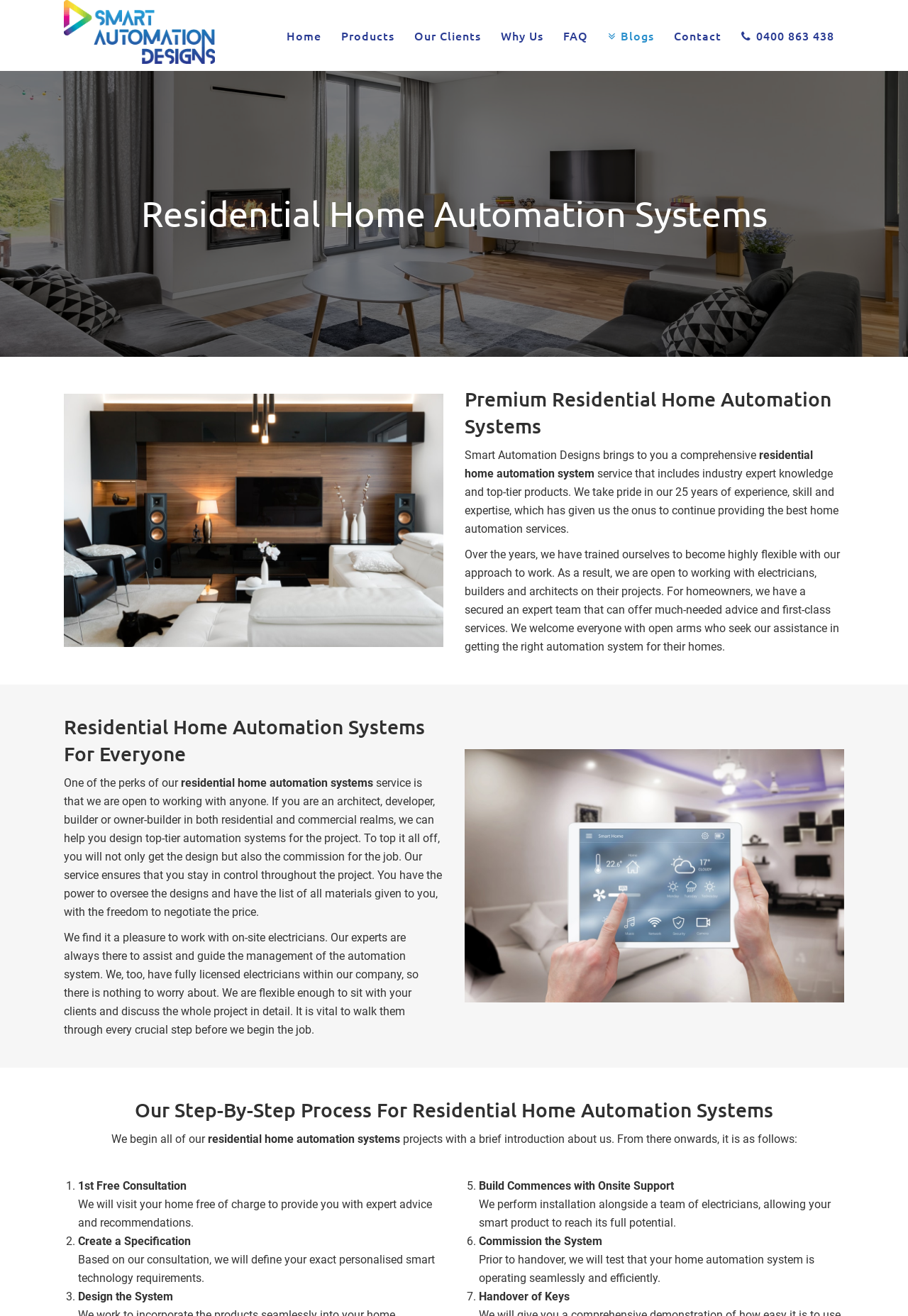Please locate the bounding box coordinates of the element's region that needs to be clicked to follow the instruction: "Click on the 'Products' link". The bounding box coordinates should be provided as four float numbers between 0 and 1, i.e., [left, top, right, bottom].

[0.365, 0.0, 0.445, 0.054]